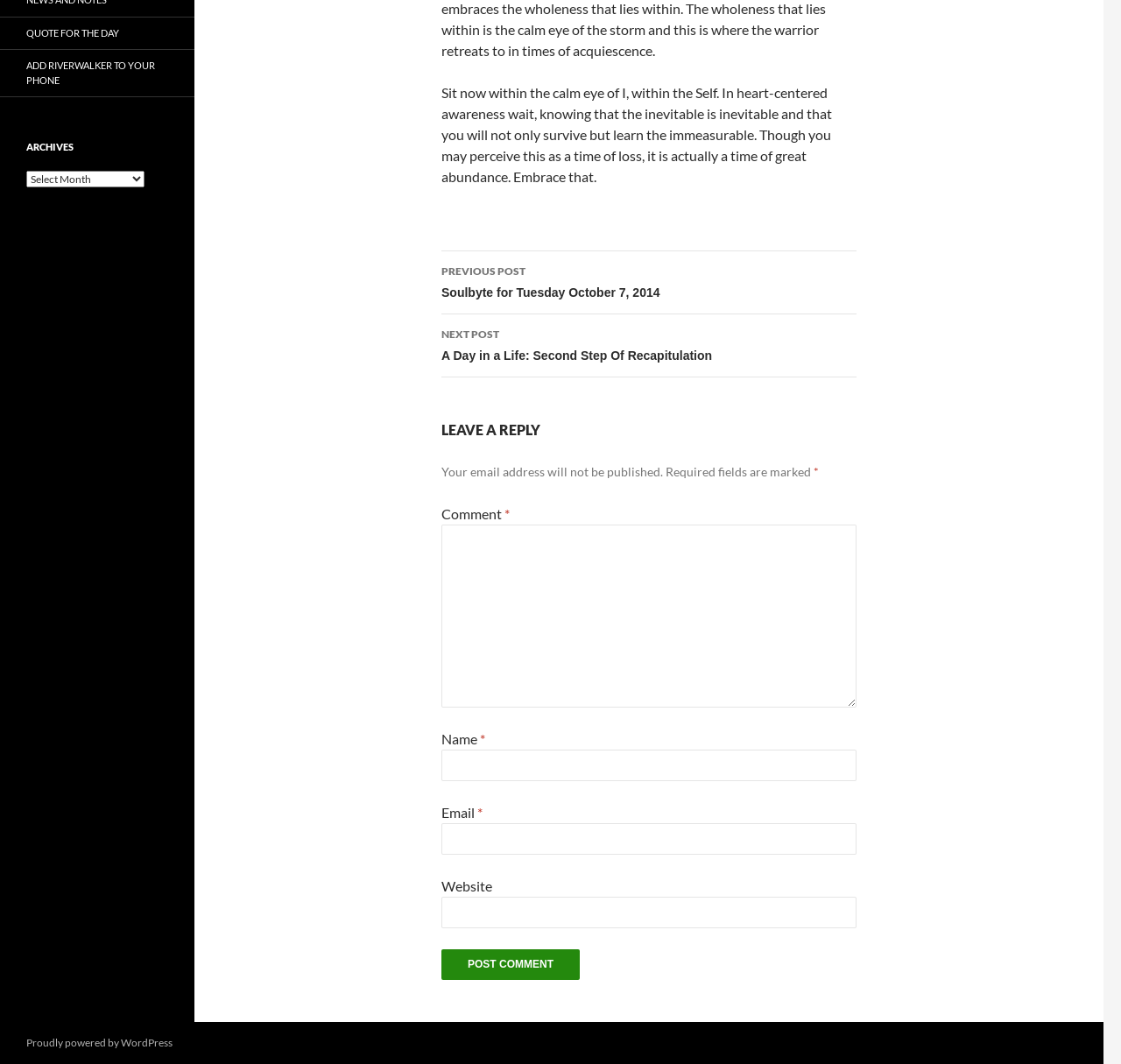Using the description: "name="submit" value="Post Comment"", identify the bounding box of the corresponding UI element in the screenshot.

[0.394, 0.892, 0.517, 0.921]